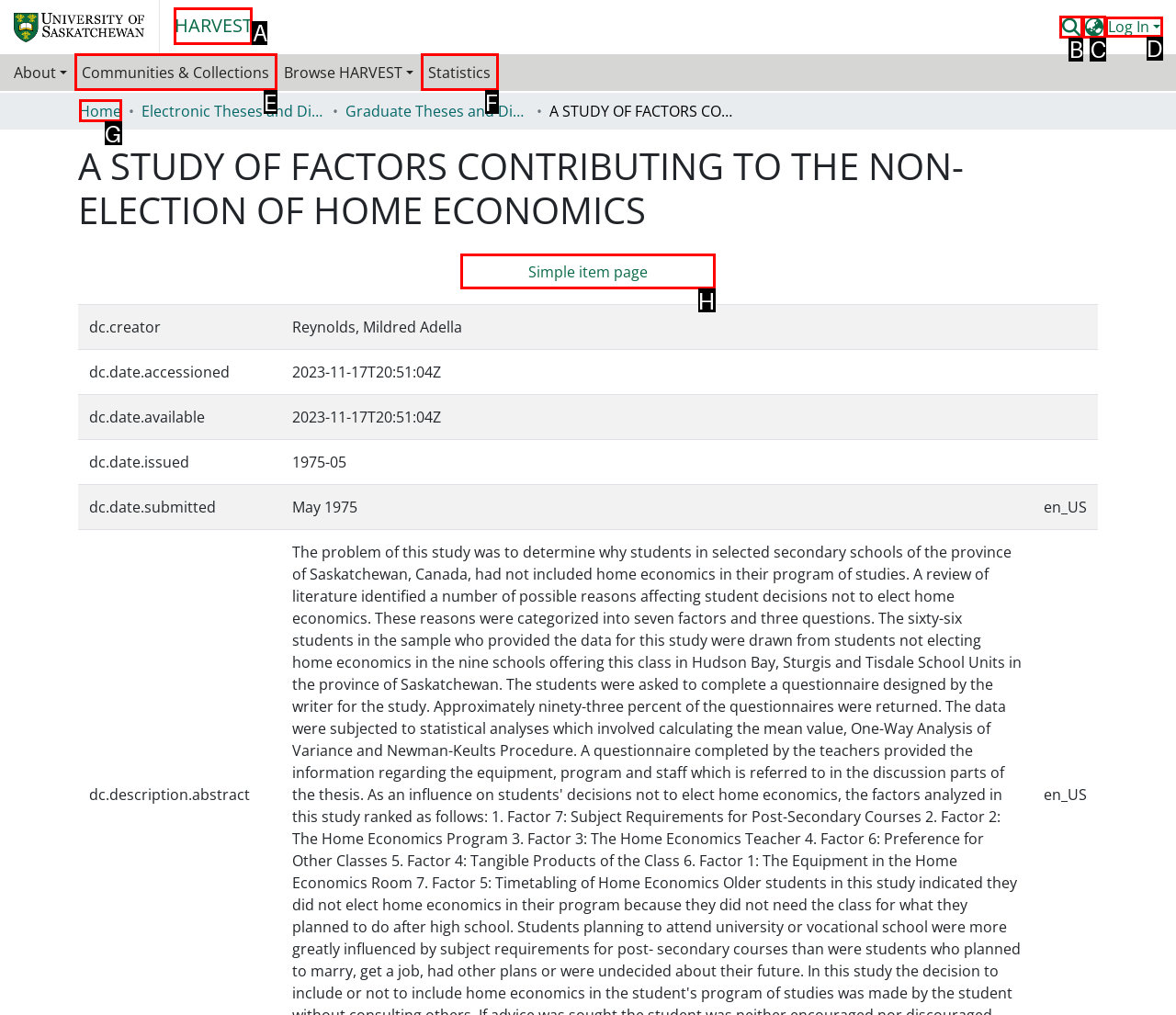Tell me the letter of the UI element I should click to accomplish the task: View the simple item page based on the choices provided in the screenshot.

H